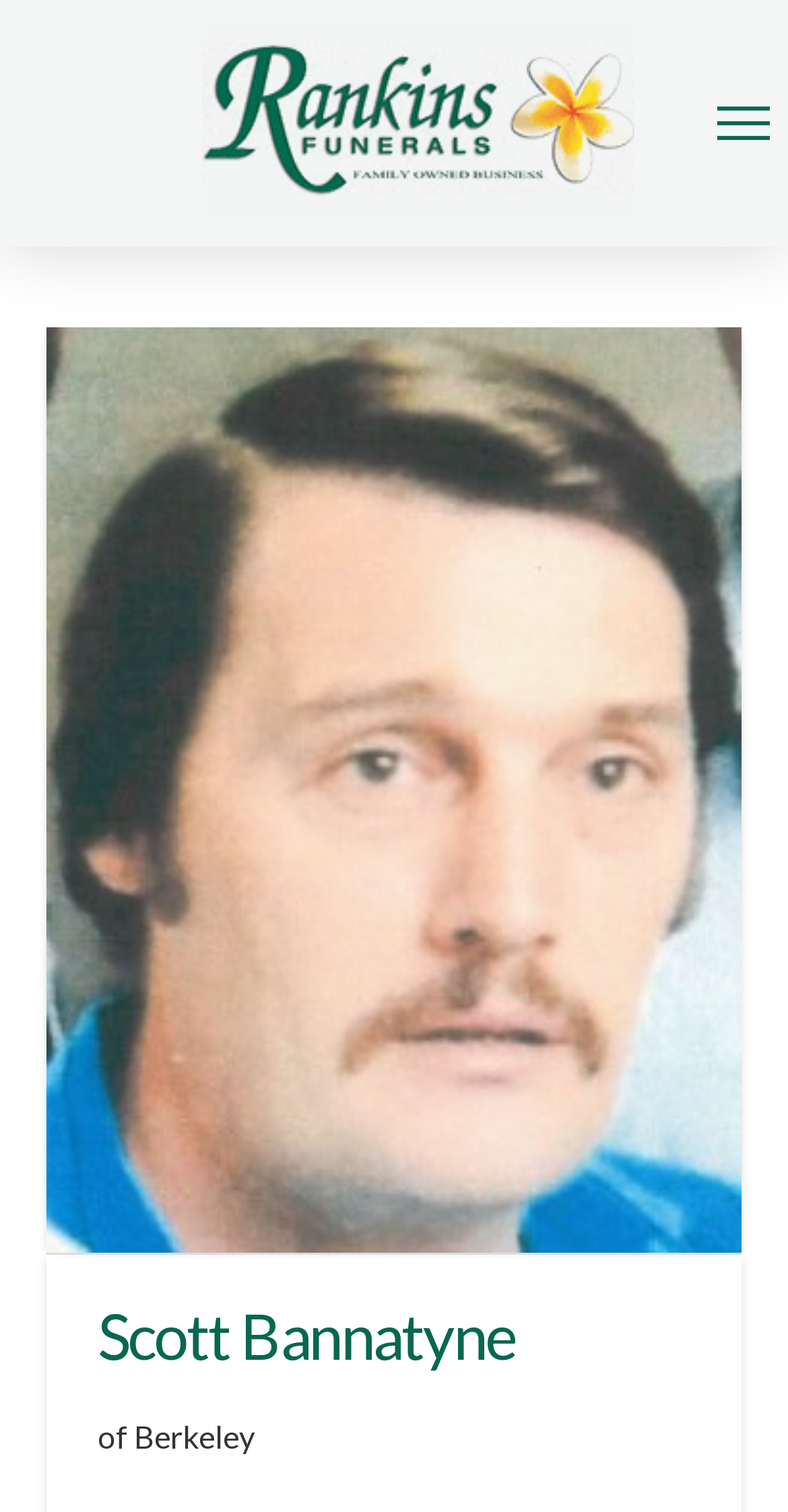Based on the description "aria-label="Toggle Off Canvas Content"", find the bounding box of the specified UI element.

[0.887, 0.052, 1.0, 0.111]